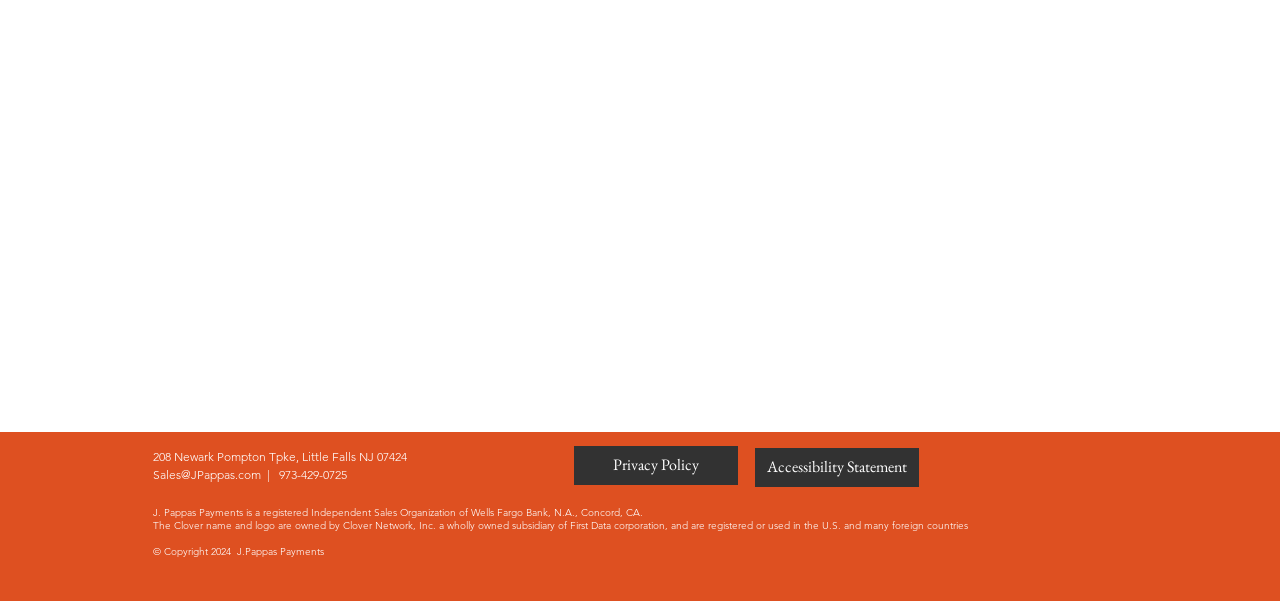Locate the bounding box for the described UI element: "Accessibility Statement". Ensure the coordinates are four float numbers between 0 and 1, formatted as [left, top, right, bottom].

[0.59, 0.745, 0.718, 0.81]